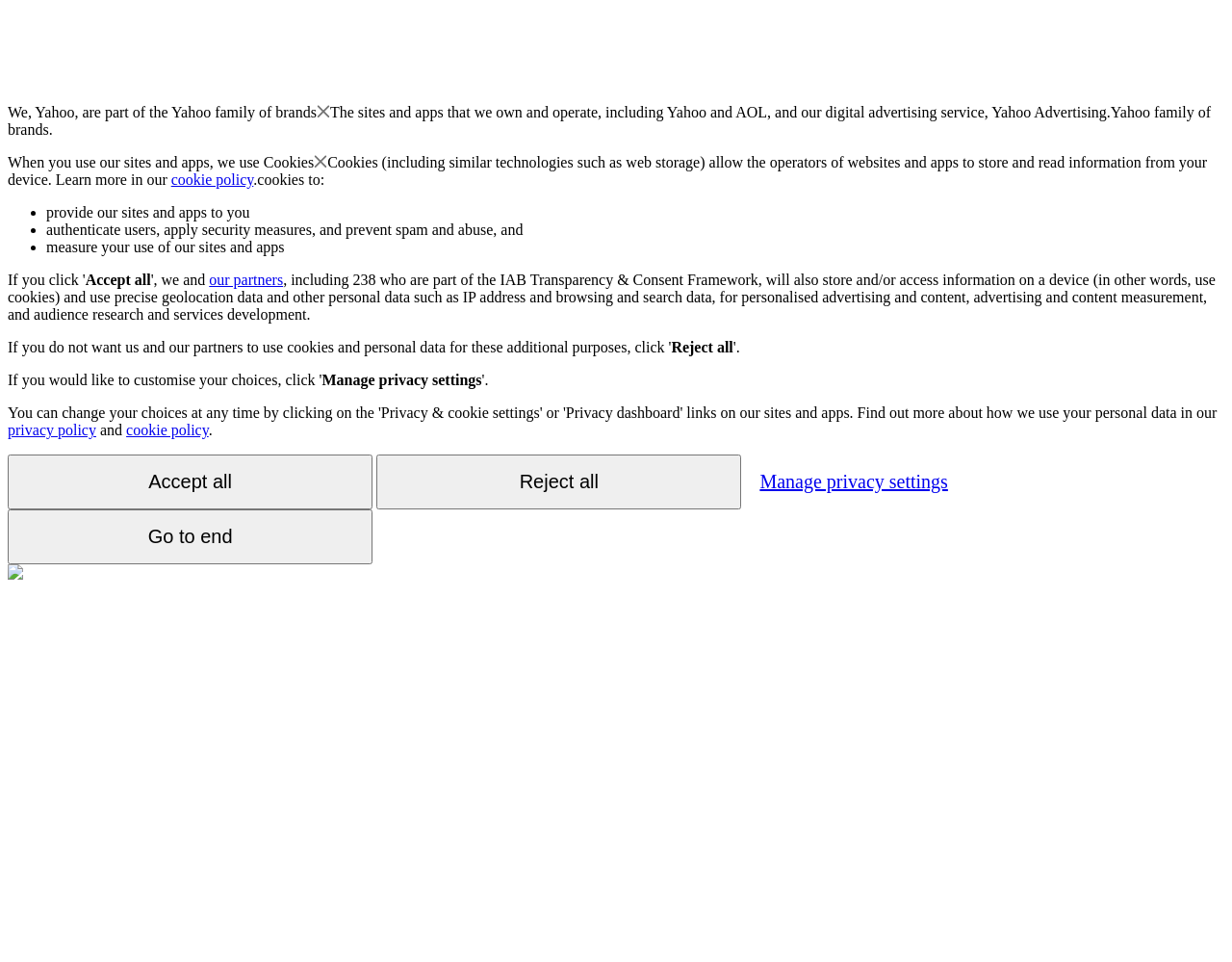Provide a one-word or one-phrase answer to the question:
What do cookies allow operators to do?

store and read information